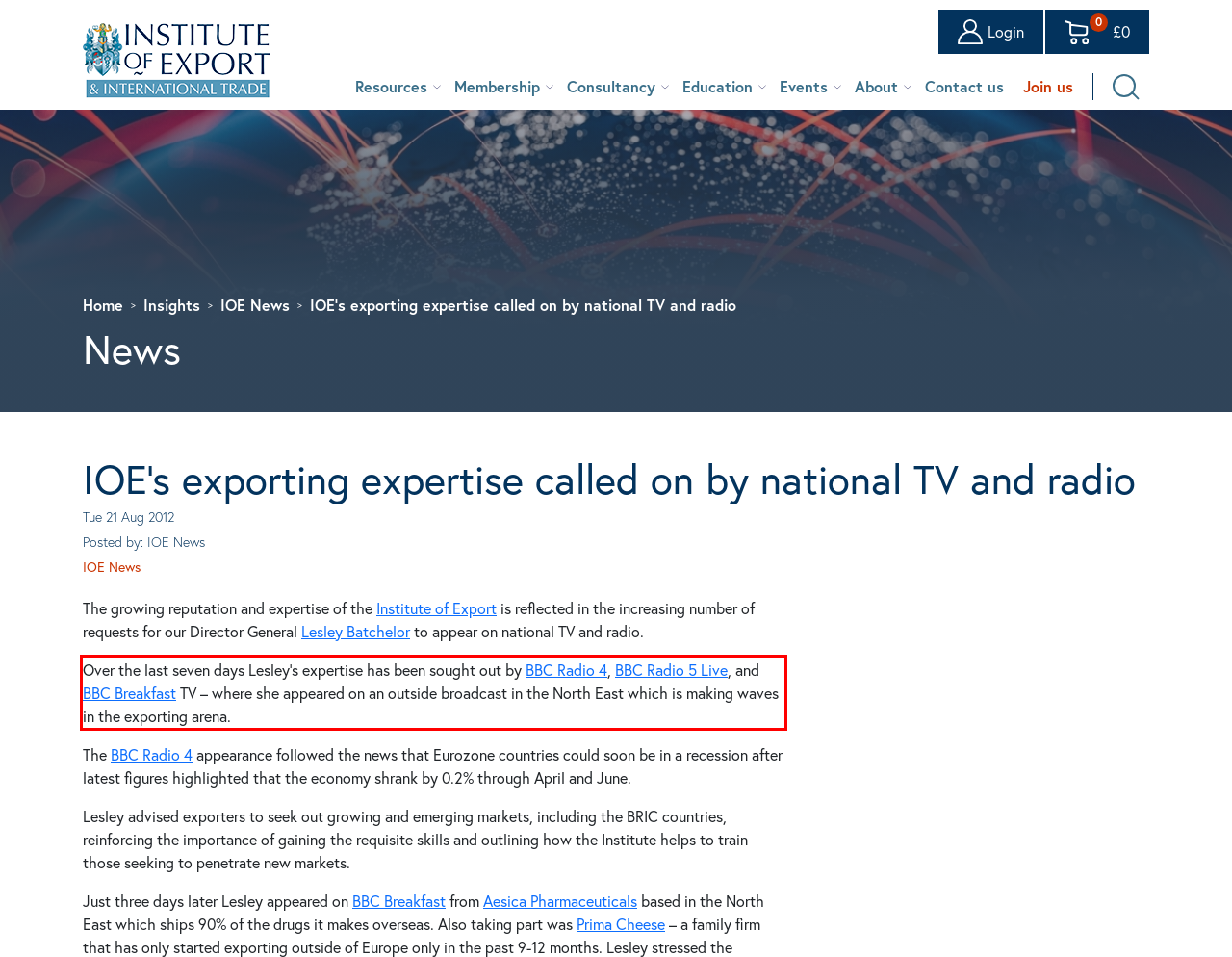Examine the screenshot of the webpage, locate the red bounding box, and perform OCR to extract the text contained within it.

Over the last seven days Lesley’s expertise has been sought out by BBC Radio 4, BBC Radio 5 Live, and BBC Breakfast TV – where she appeared on an outside broadcast in the North East which is making waves in the exporting arena.